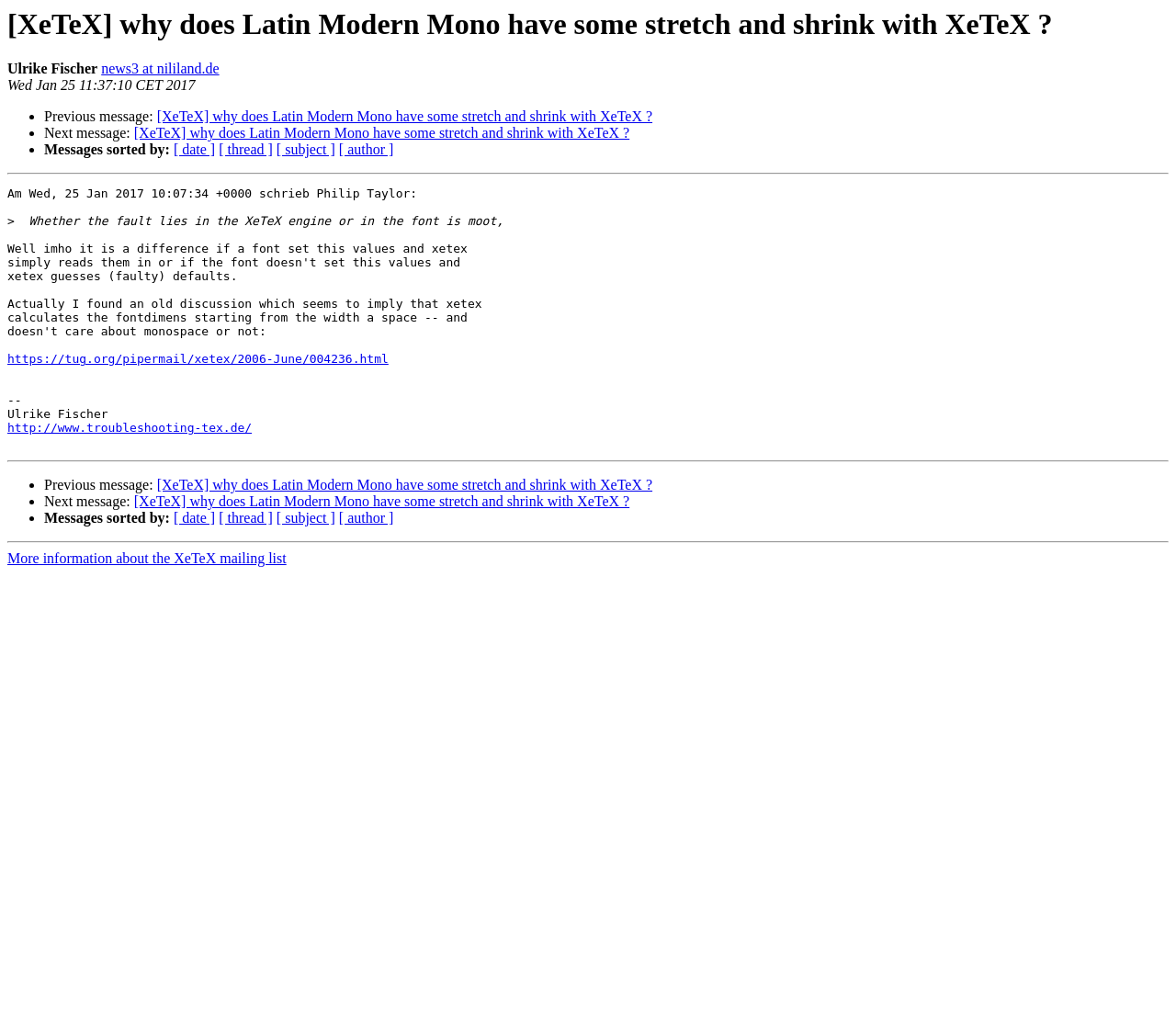Based on the description "DMCA", find the bounding box of the specified UI element.

None